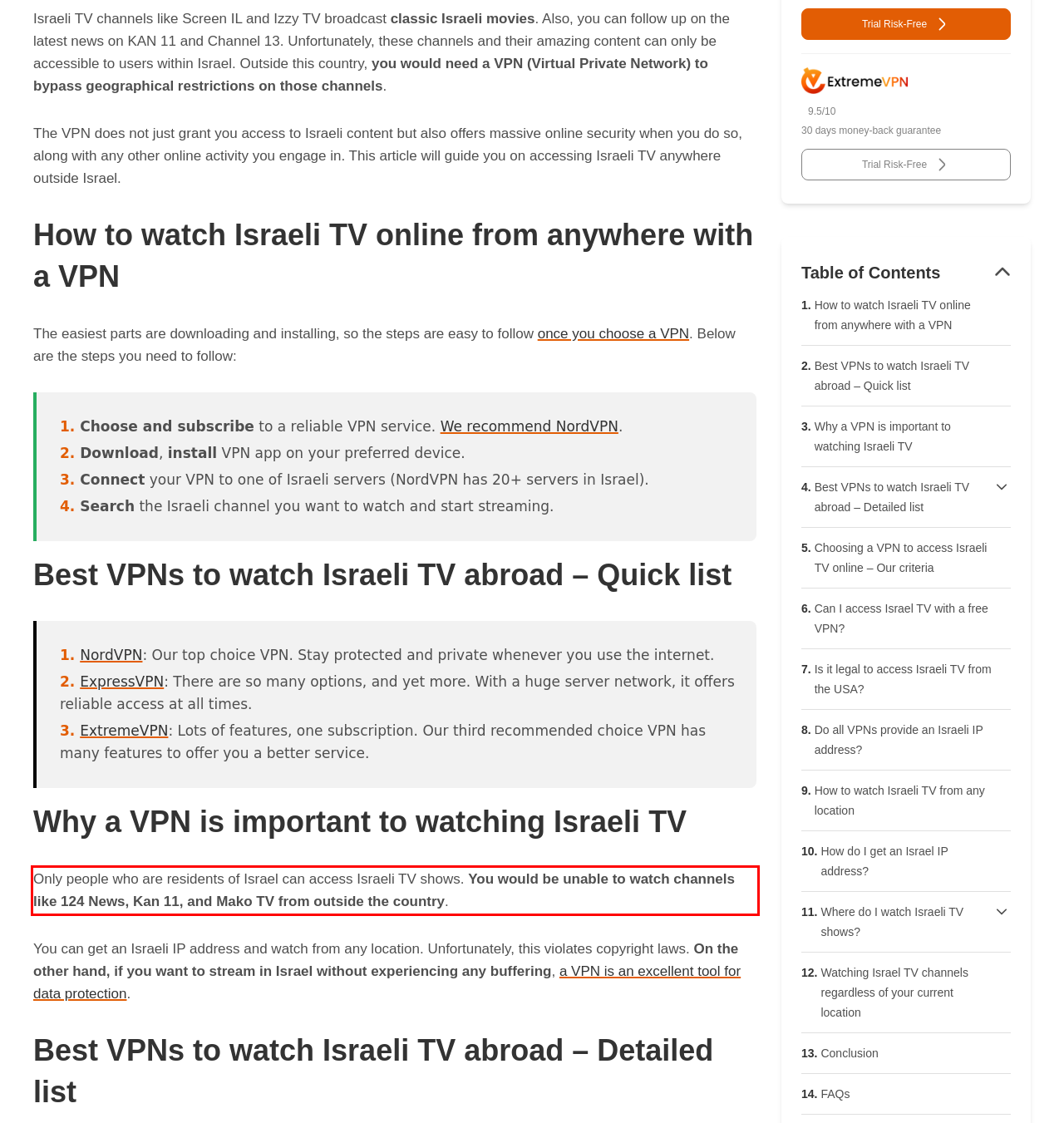You have a webpage screenshot with a red rectangle surrounding a UI element. Extract the text content from within this red bounding box.

Only people who are residents of Israel can access Israeli TV shows. You would be unable to watch channels like 124 News, Kan 11, and Mako TV from outside the country.